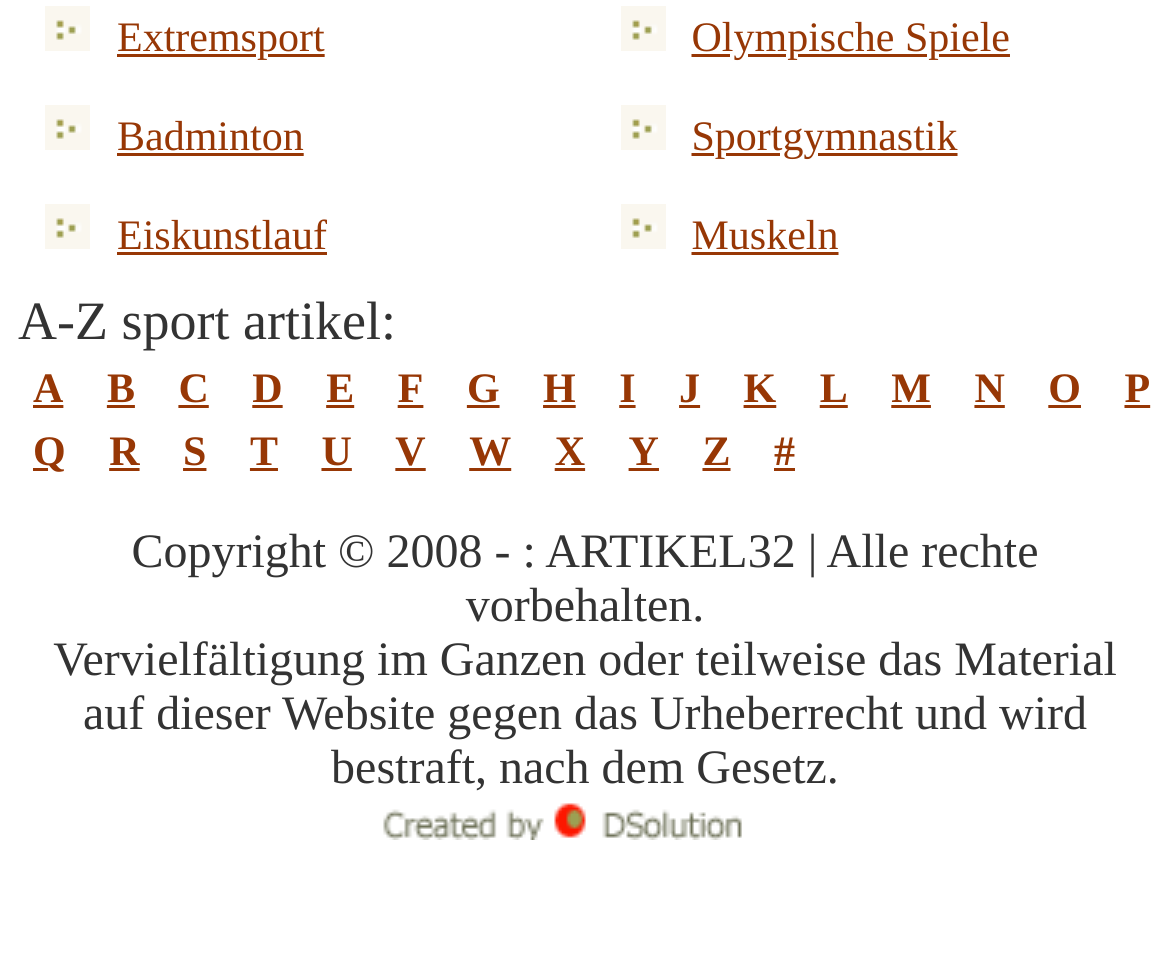Give a short answer using one word or phrase for the question:
What is the copyright year range?

2008 -